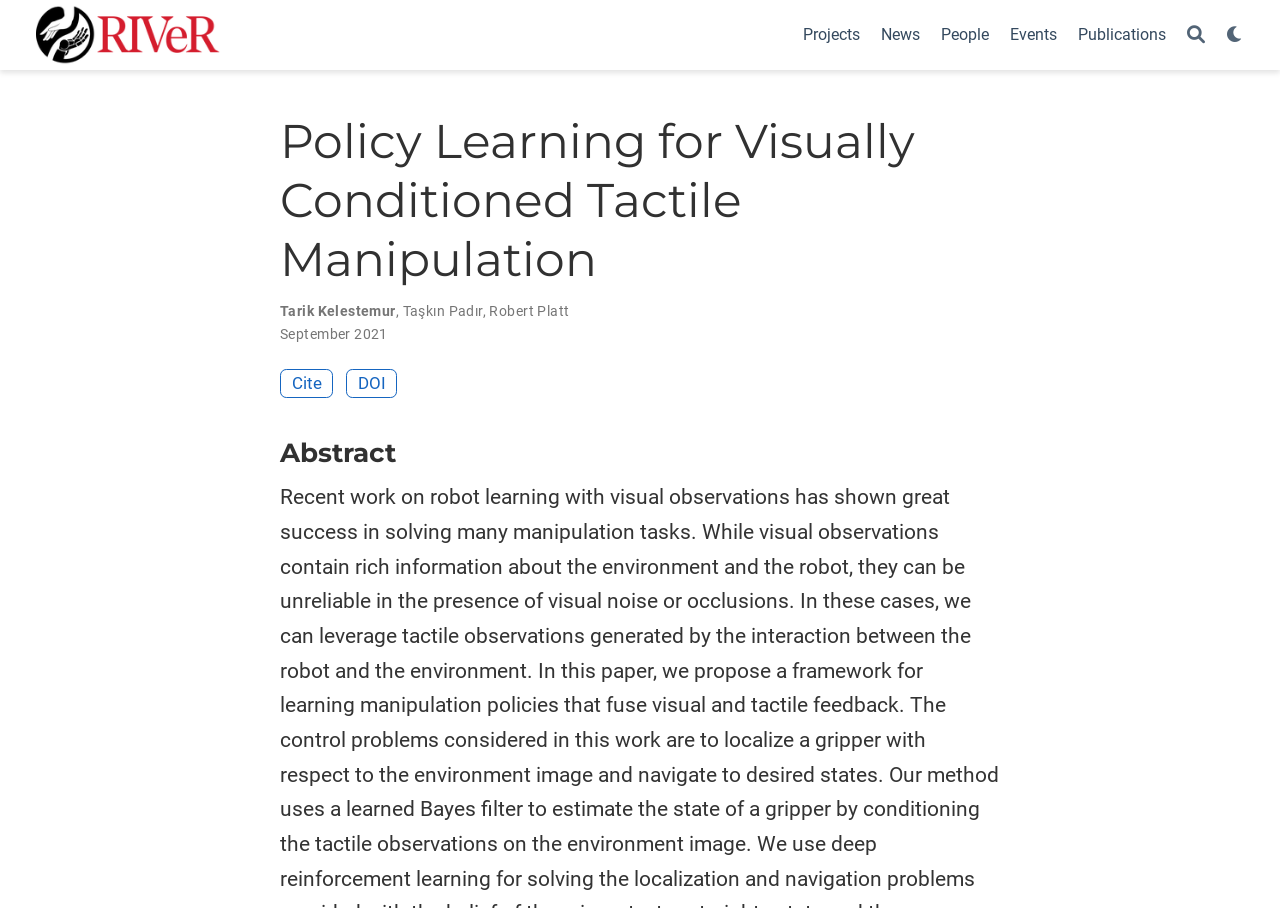Please predict the bounding box coordinates of the element's region where a click is necessary to complete the following instruction: "Click the link to view MATH GRADES 3-5 posts". The coordinates should be represented by four float numbers between 0 and 1, i.e., [left, top, right, bottom].

None